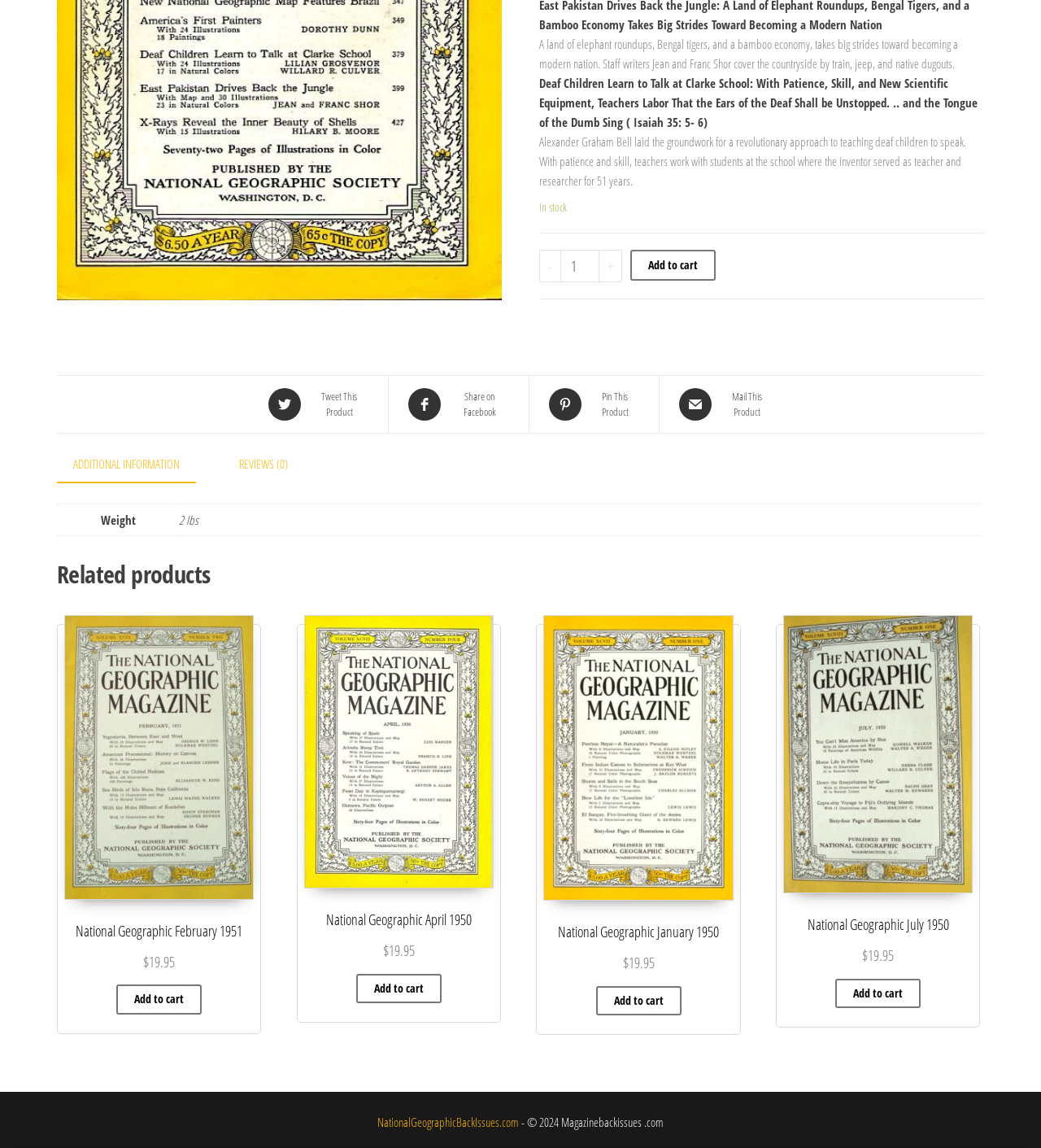Please predict the bounding box coordinates (top-left x, top-left y, bottom-right x, bottom-right y) for the UI element in the screenshot that fits the description: Reviews (0)

[0.214, 0.389, 0.292, 0.42]